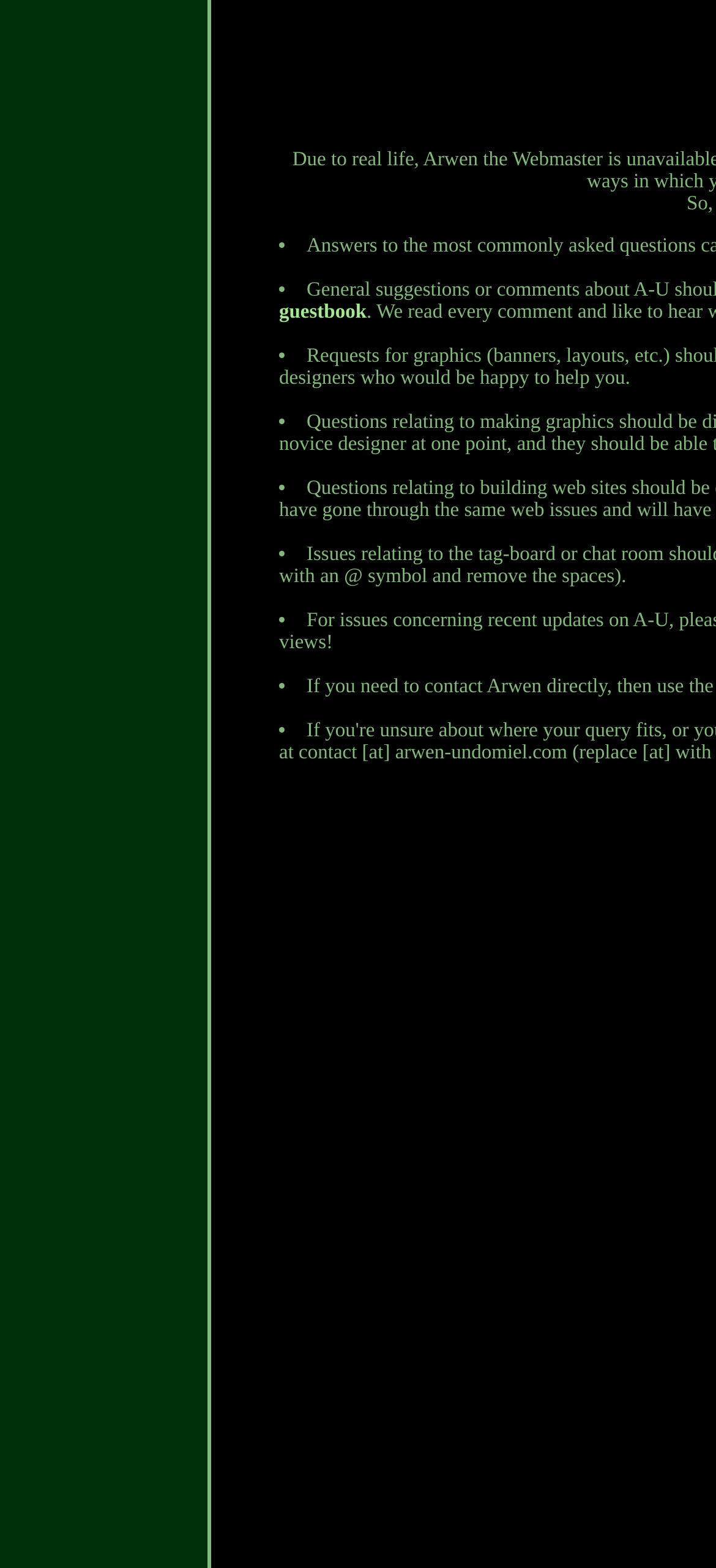Give a full account of the webpage's elements and their arrangement.

The webpage is dedicated to J.R.R. Tolkien's Lord of the Rings and has a contact section. At the top, there is a list of items, each preceded by a bullet point (•). The list contains a link to a "guestbook" in the third position, surrounded by other list items. The list items are aligned vertically, with the bullet points and corresponding list items stacked on top of each other, taking up a narrow column on the left side of the page. The "guestbook" link is positioned slightly below the middle of the page, with the list items above and below it.